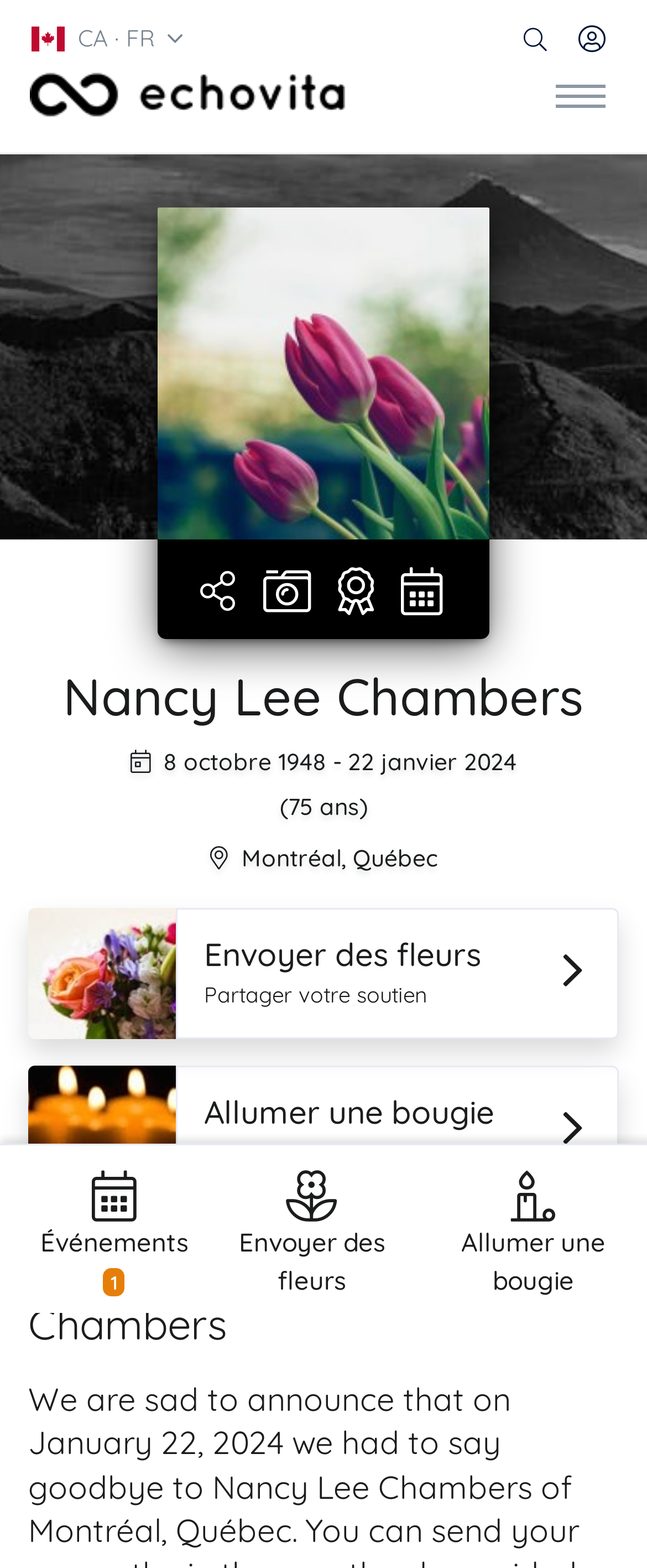Find the bounding box coordinates for the area you need to click to carry out the instruction: "View the privacy policy". The coordinates should be four float numbers between 0 and 1, indicated as [left, top, right, bottom].

None